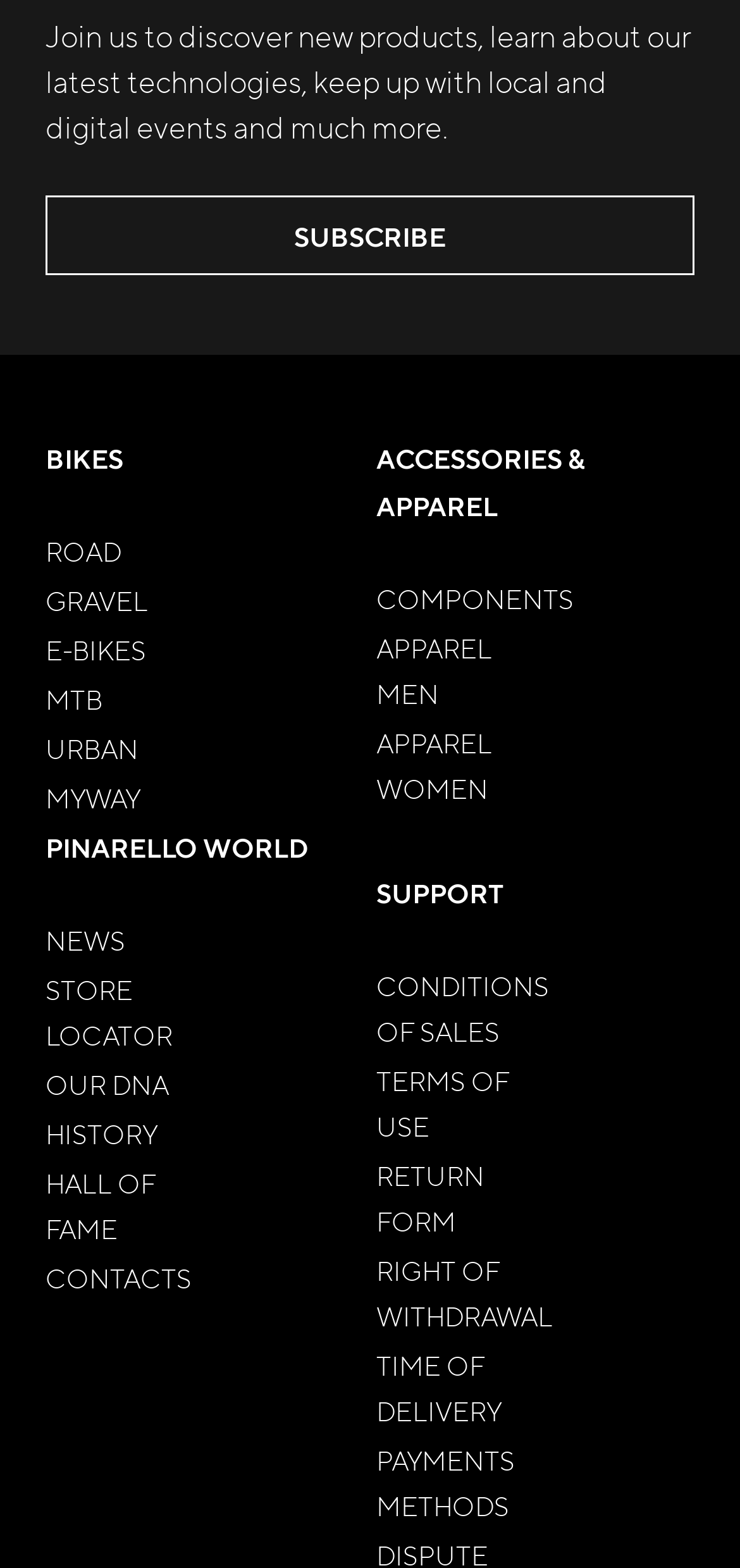How many links are there in the right section?
Please look at the screenshot and answer using one word or phrase.

9